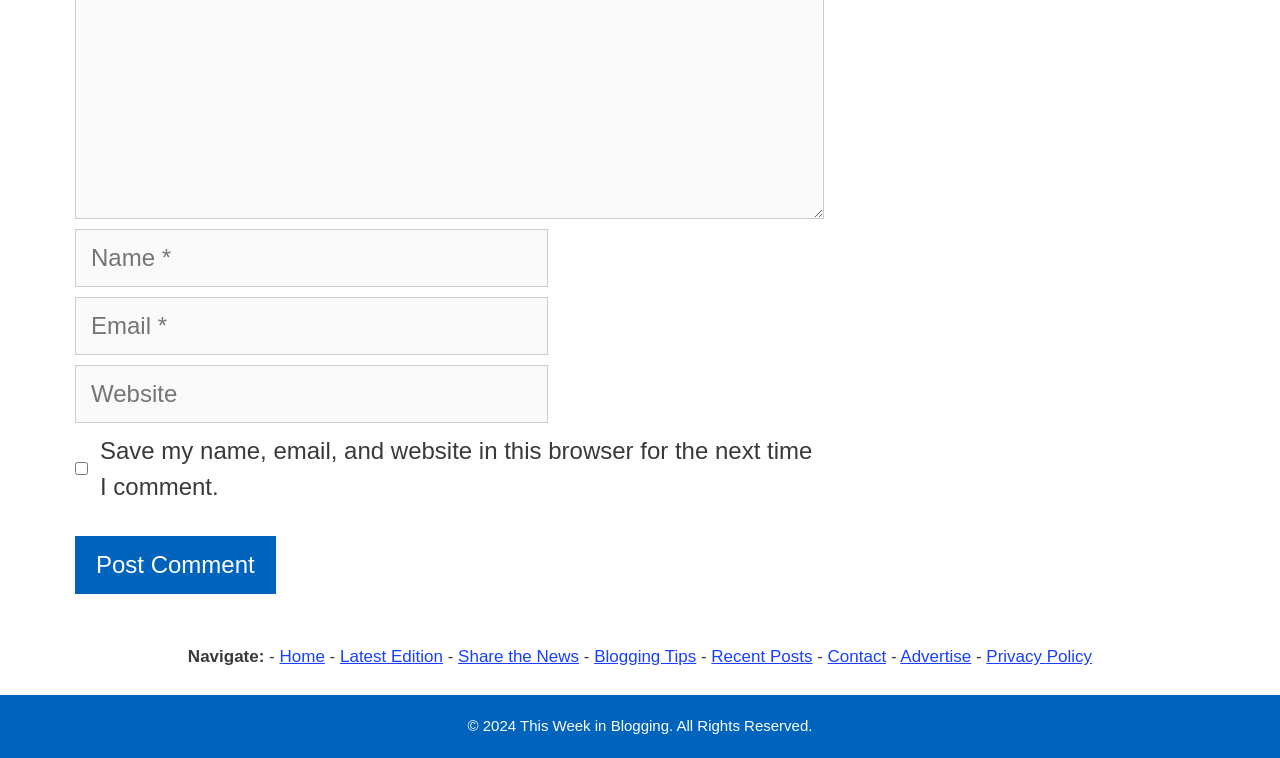Using the webpage screenshot, find the UI element described by Contact. Provide the bounding box coordinates in the format (top-left x, top-left y, bottom-right x, bottom-right y), ensuring all values are floating point numbers between 0 and 1.

[0.647, 0.854, 0.692, 0.879]